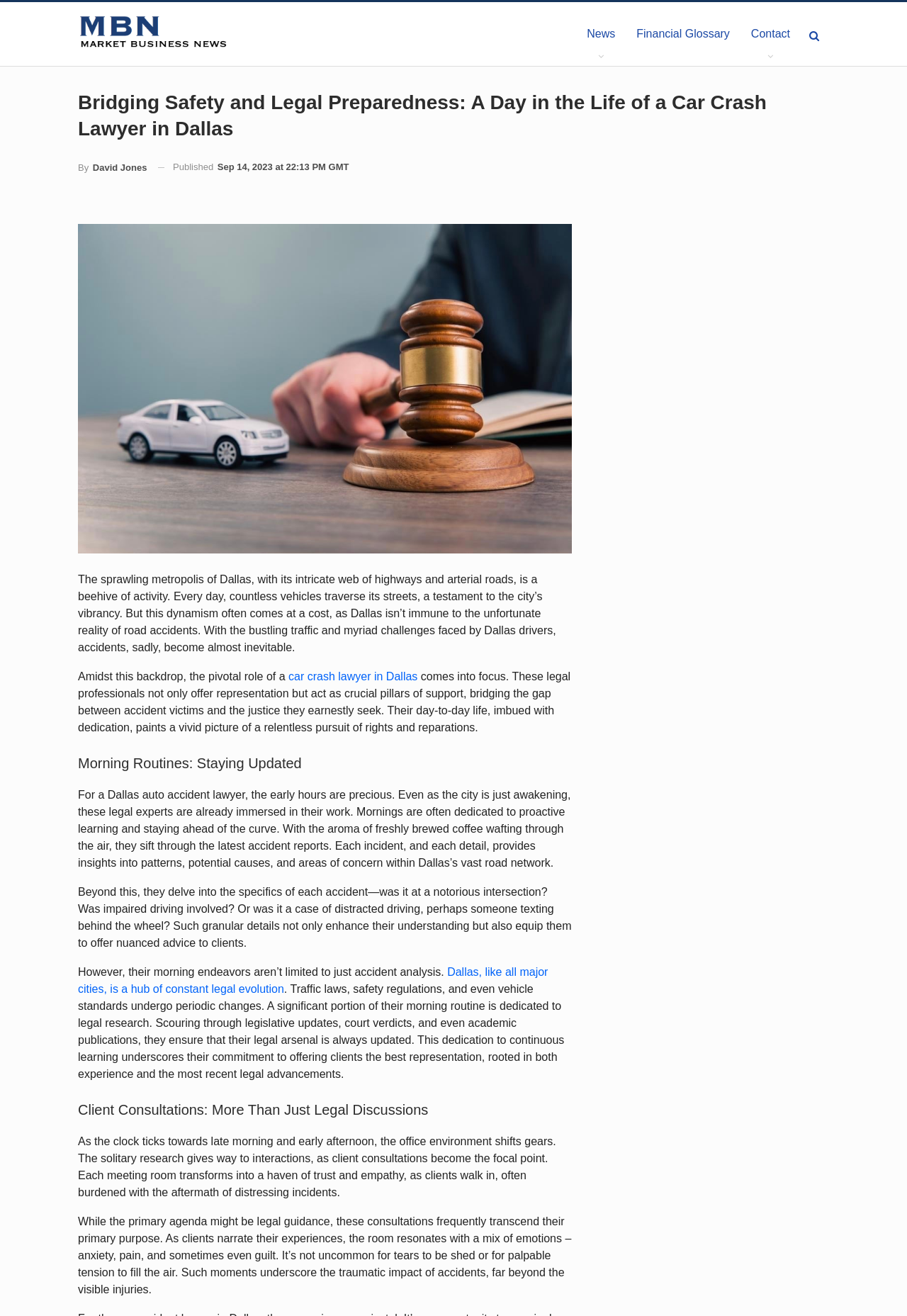Provide a thorough description of the webpage's content and layout.

The webpage is about the daily life of a car crash lawyer in Dallas, Texas. At the top, there is a navigation bar with four links: "Market Business News", "News", "Financial Glossary", and "Contact". Below the navigation bar, there is a heading that reads "Bridging Safety and Legal Preparedness: A Day in the Life of a Car Crash Lawyer in Dallas". 

To the right of the heading, there is a link to the author's name, "By David Jones", and a timestamp indicating when the article was published. The main content of the webpage is divided into four sections. The first section describes the city of Dallas, its traffic, and the importance of car crash lawyers. 

The second section, titled "Morning Routines: Staying Updated", explains how car crash lawyers in Dallas start their day by staying updated on the latest accident reports and legal developments. The third section is not titled, but it continues to describe the lawyers' morning routines, including analyzing accident details and conducting legal research. 

The fourth section, titled "Client Consultations: More Than Just Legal Discussions", describes how the lawyers interact with their clients, providing not only legal guidance but also emotional support and empathy. Throughout the webpage, there are no images, but there are several links to other articles or resources, including "car crash lawyer in Dallas" and "Dallas, like all major cities, is a hub of constant legal evolution".